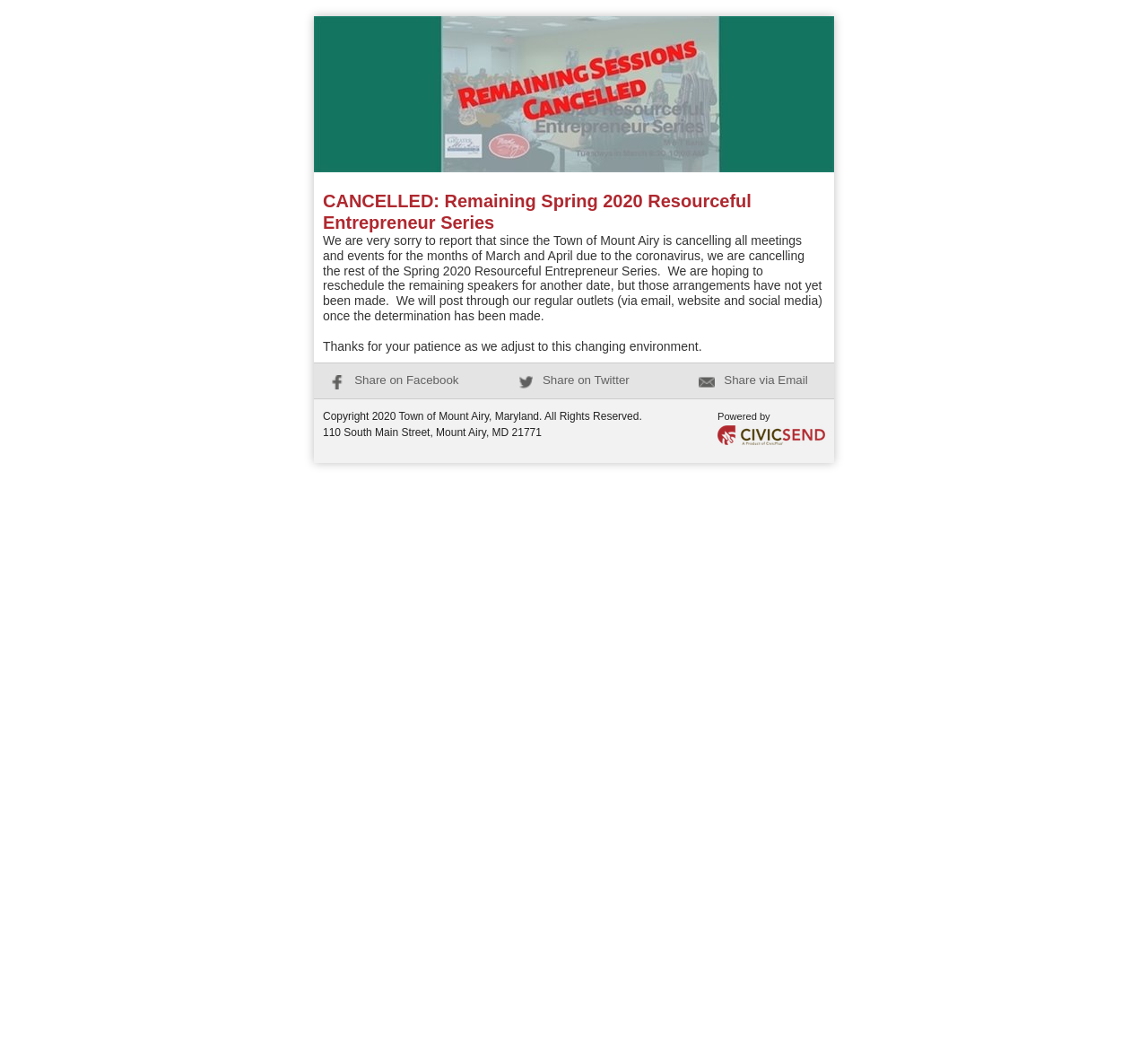Explain the webpage's design and content in an elaborate manner.

The webpage appears to be an announcement page for the cancellation of the Resourceful Entrepreneur Series. At the top, there is a large image with a caption "Remaining Sessions of 2020 Spring Resourceful Entrepreneur Cancelled". Below the image, there is a block of text that explains the reason for the cancellation, which is due to the coronavirus pandemic. The text is divided into two sections, with a heading "CANCELLED: Remaining Spring 2020 Resourceful Entrepreneur Series" at the top, followed by a paragraph of text that provides more details about the cancellation and the potential rescheduling of the remaining speakers.

To the right of the text block, there are three social media links, "Share on Facebook", "Share on Twitter", and "Share via Email", which are aligned vertically. Below the social media links, there is a copyright notice that reads "Copyright 2020 Town of Mount Airy, Maryland. All Rights Reserved." followed by the address "110 South Main Street, Mount Airy, MD 21771".

At the bottom right corner of the page, there is a "Powered by" text, accompanied by an image of "CivicSend - A product of CivicPlus".